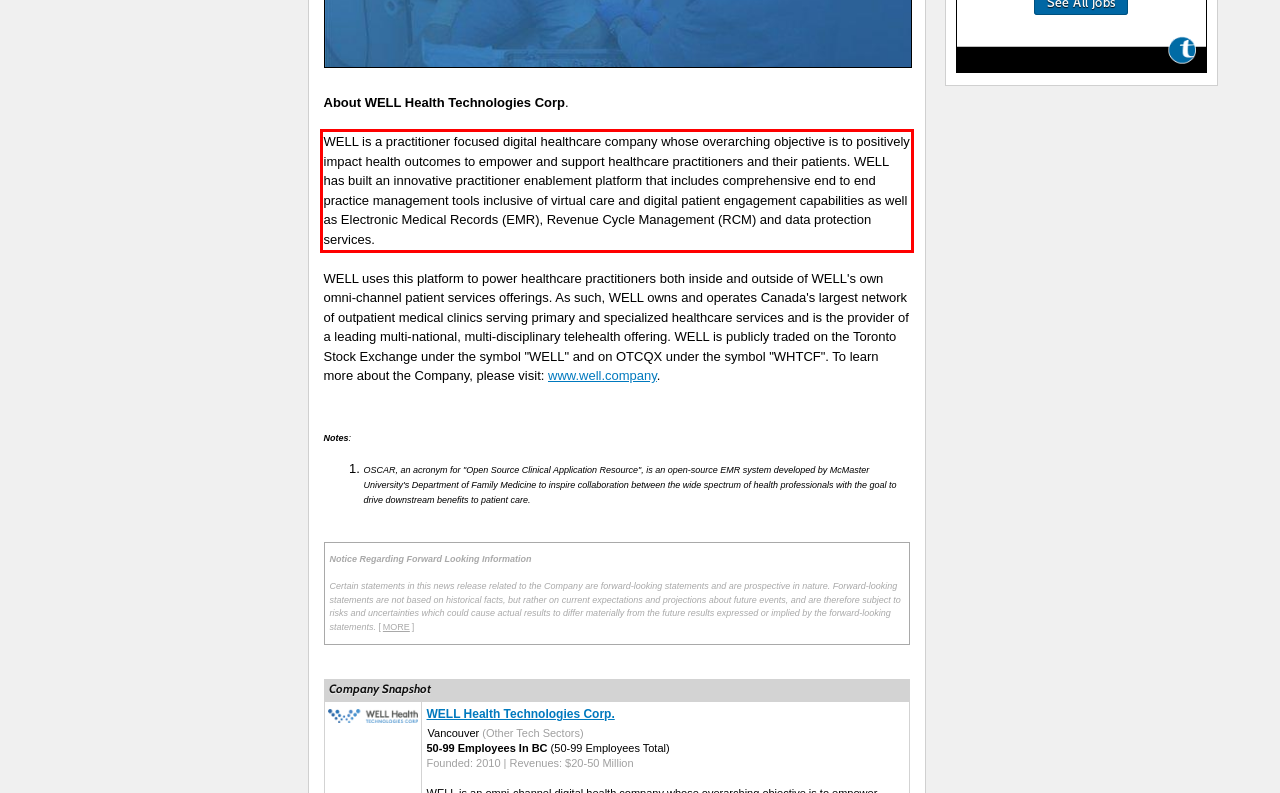In the screenshot of the webpage, find the red bounding box and perform OCR to obtain the text content restricted within this red bounding box.

WELL is a practitioner focused digital healthcare company whose overarching objective is to positively impact health outcomes to empower and support healthcare practitioners and their patients. WELL has built an innovative practitioner enablement platform that includes comprehensive end to end practice management tools inclusive of virtual care and digital patient engagement capabilities as well as Electronic Medical Records (EMR), Revenue Cycle Management (RCM) and data protection services.